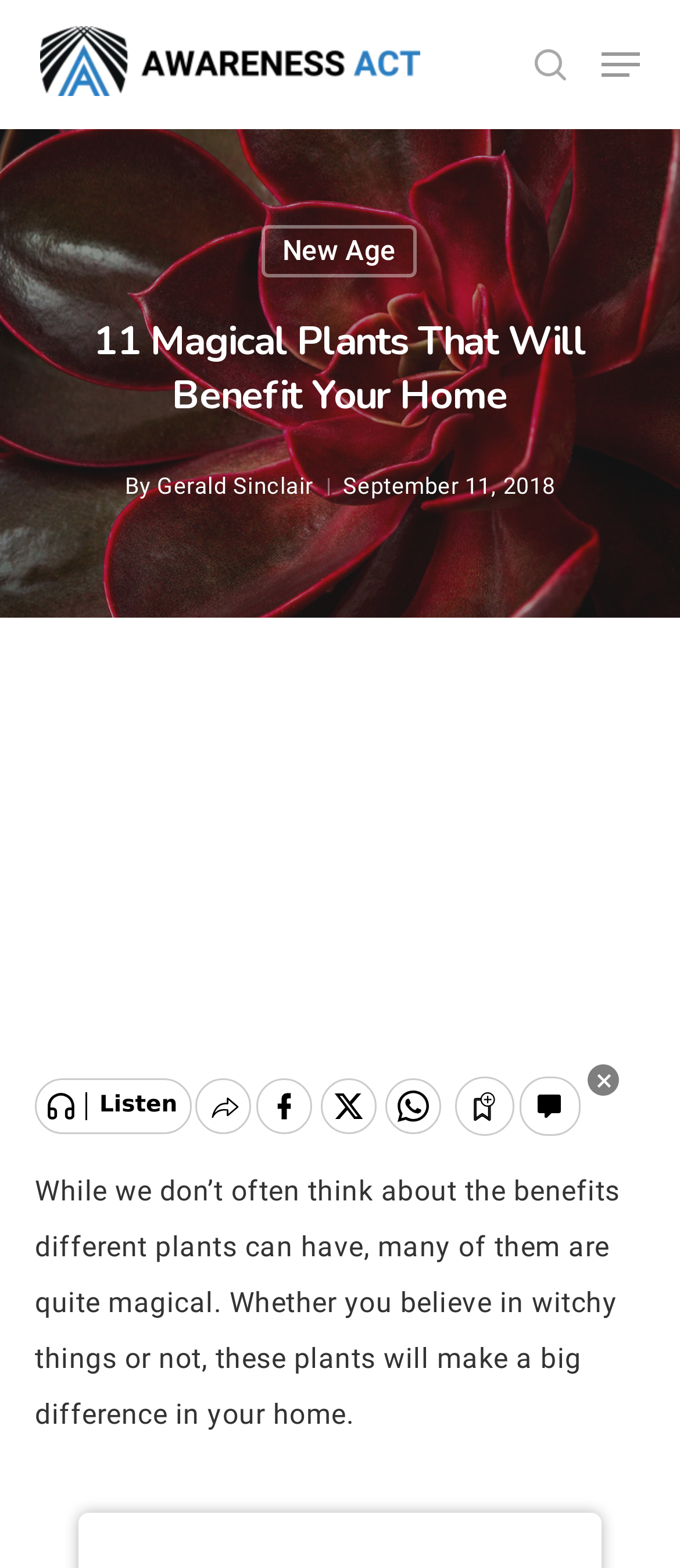What is the name of the website?
Answer the question with as much detail as possible.

I determined the answer by looking at the link element with the text 'Awareness Act' and an image with the same name, which suggests that it is the name of the website.